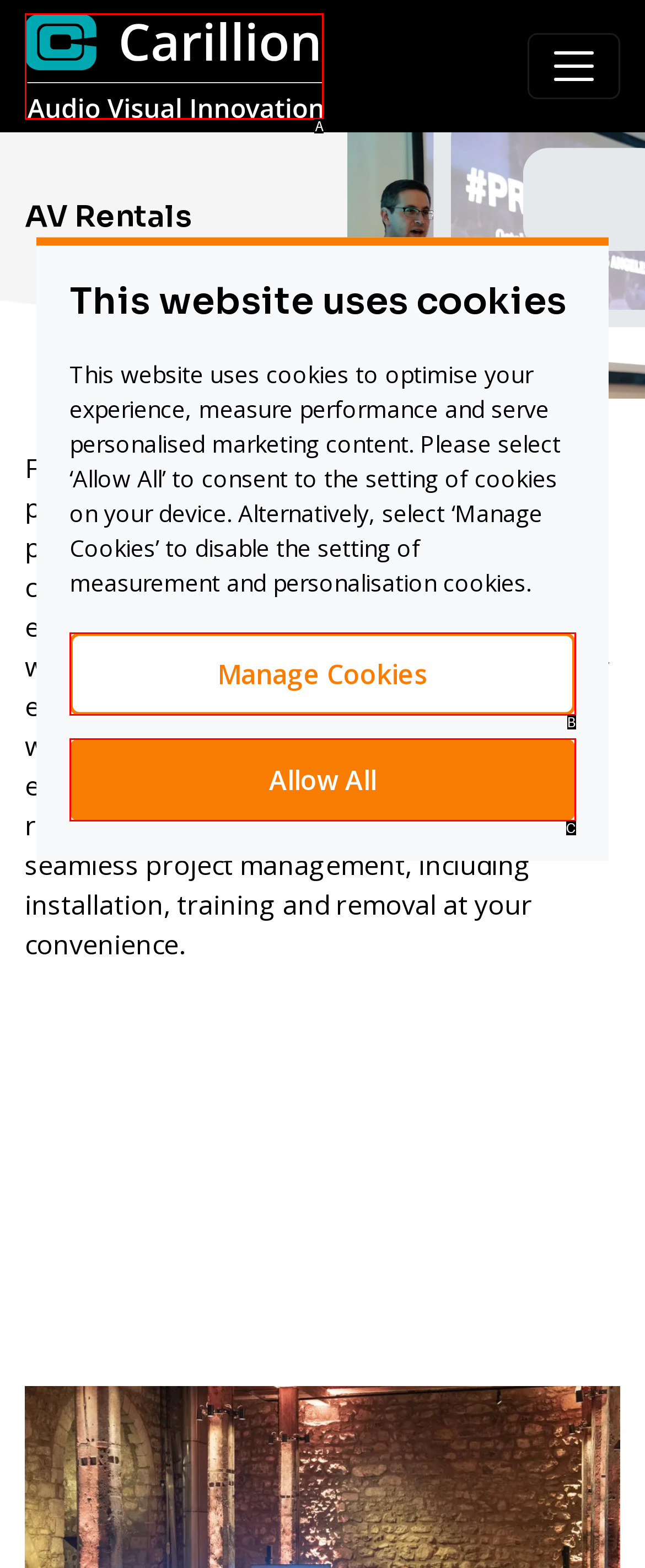Determine which HTML element matches the given description: Manage Cookies. Provide the corresponding option's letter directly.

B